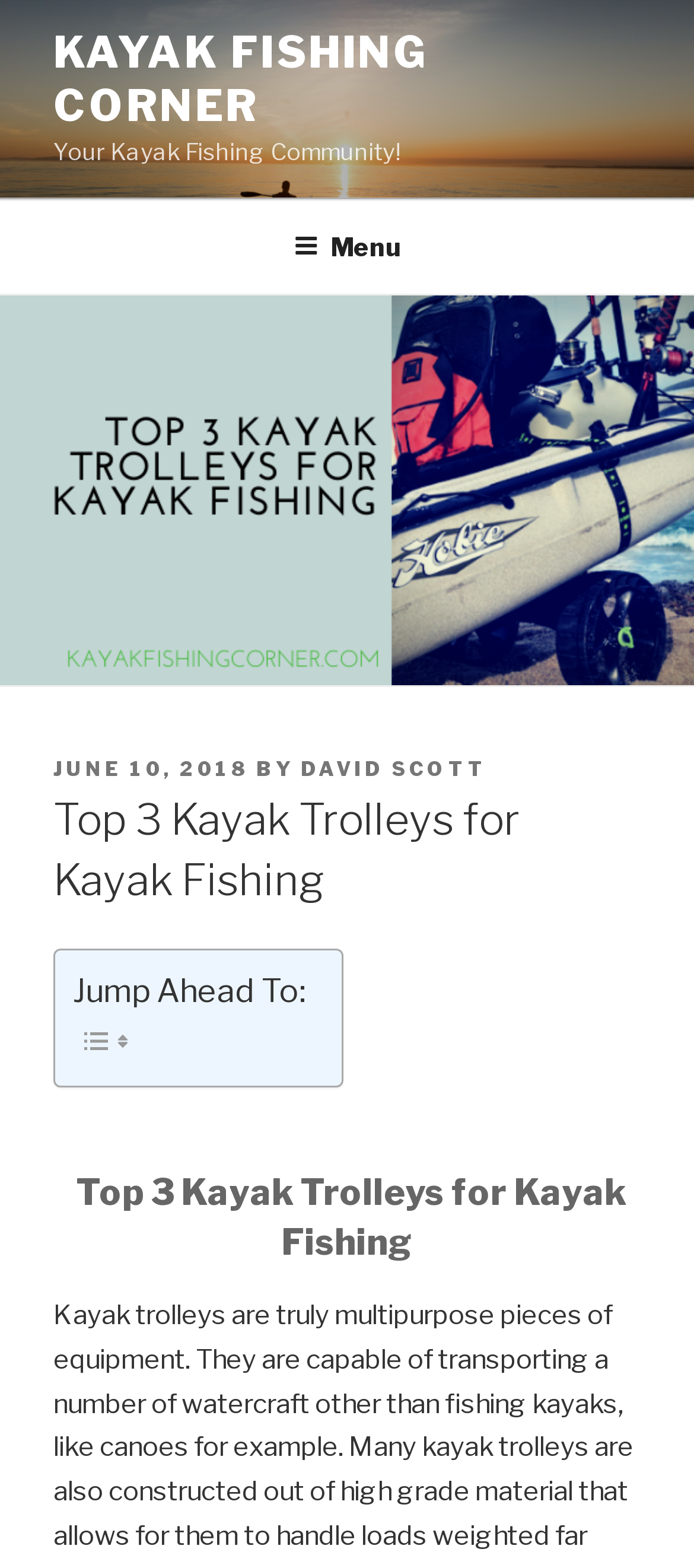Identify the bounding box for the described UI element: "David Scott".

[0.433, 0.483, 0.703, 0.499]